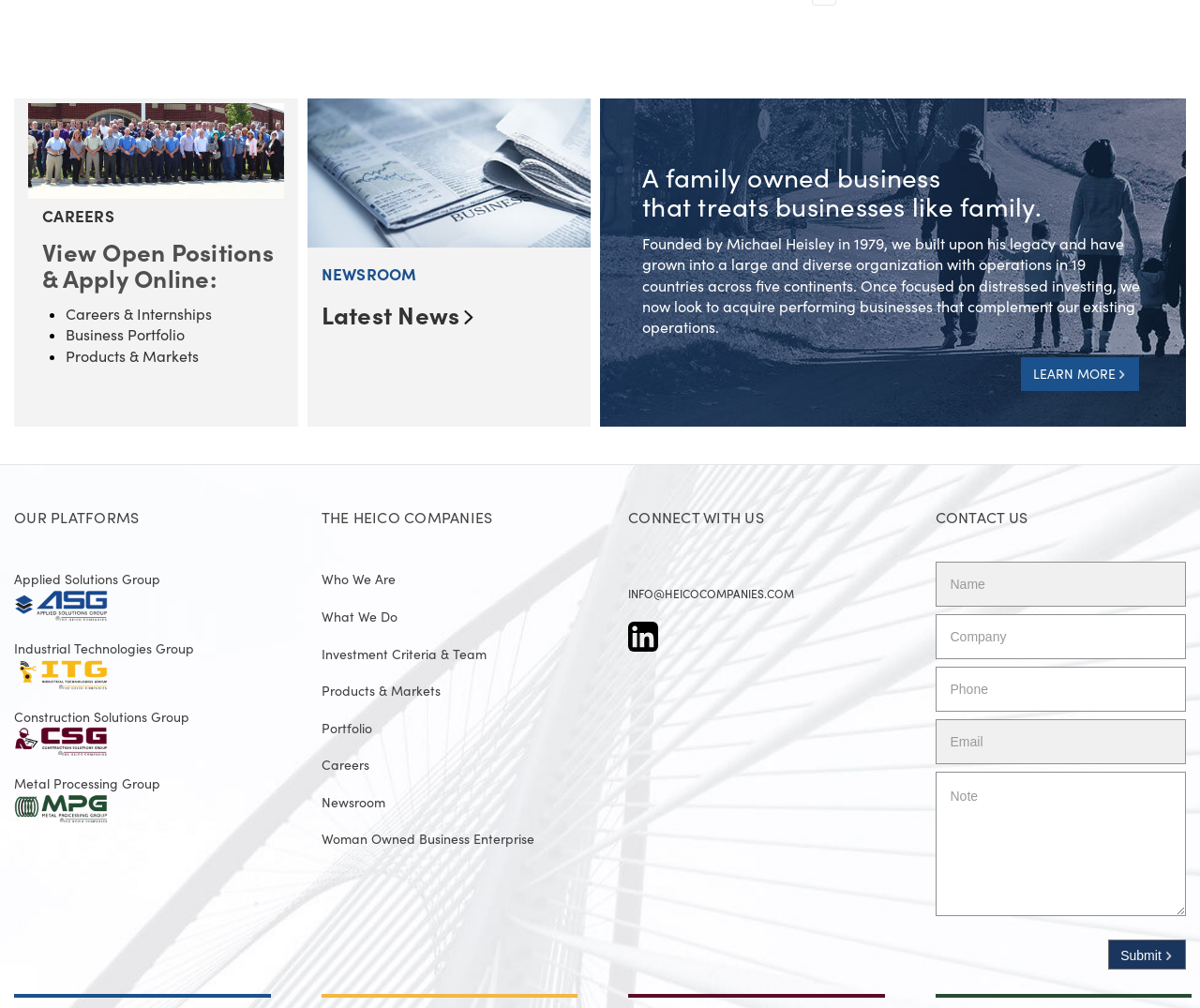Please determine the bounding box coordinates for the element that should be clicked to follow these instructions: "Contact Us".

None